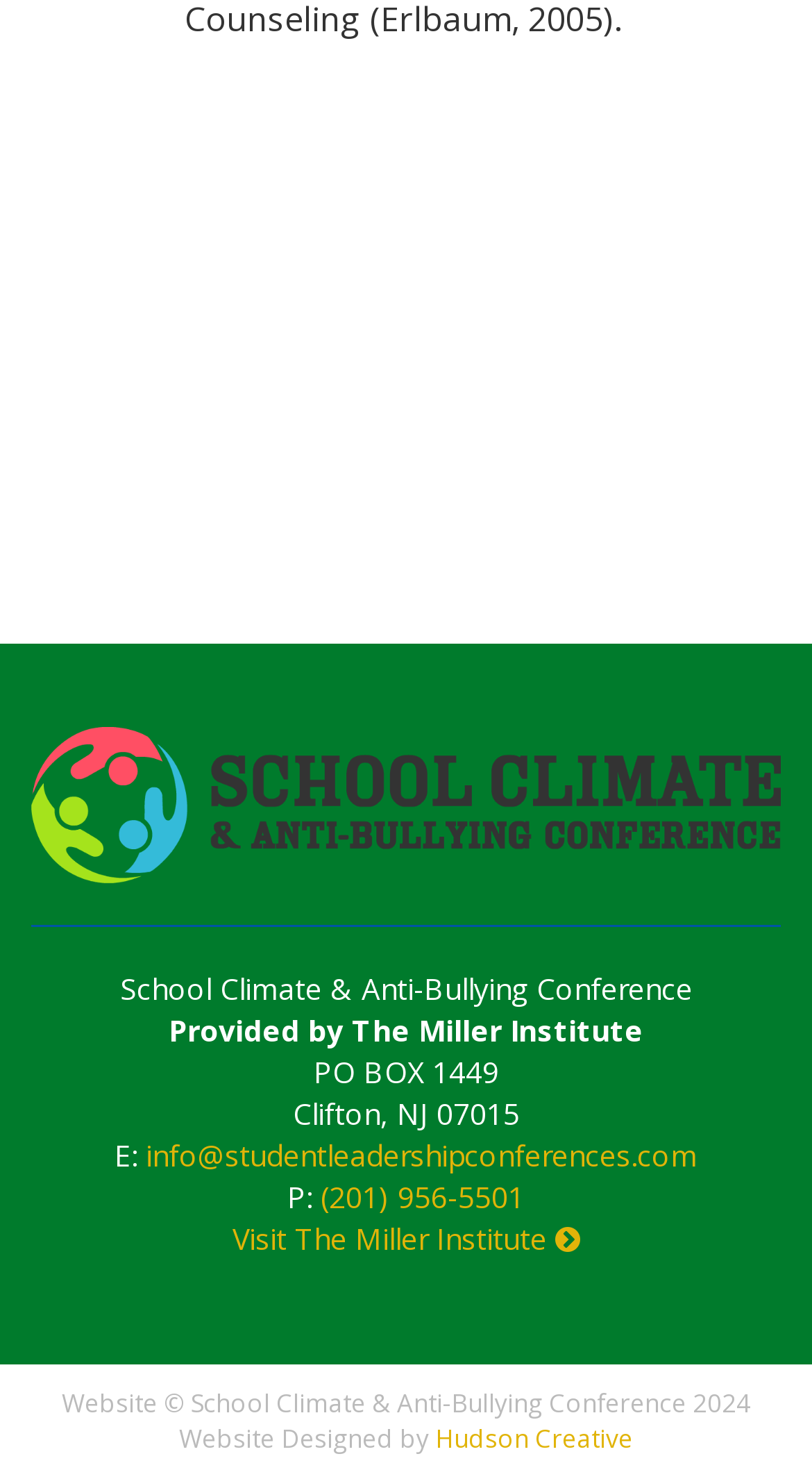Based on the image, please respond to the question with as much detail as possible:
What is the phone number of the institute?

The phone number of the institute can be found in the link element with the text '(201) 956-5501' which is a child element of the root element.